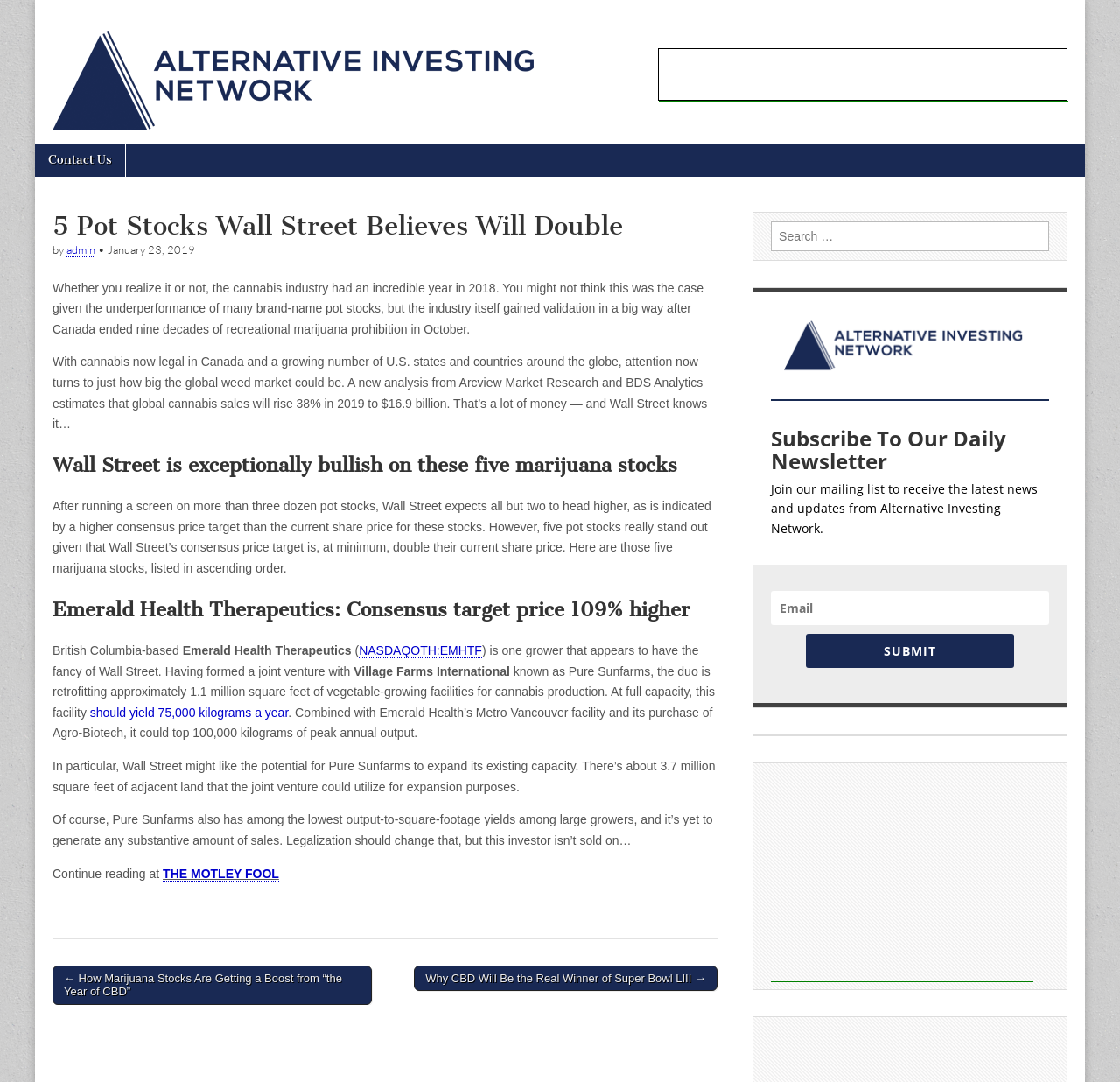Identify the bounding box coordinates for the element you need to click to achieve the following task: "Contact us via phone". The coordinates must be four float values ranging from 0 to 1, formatted as [left, top, right, bottom].

None